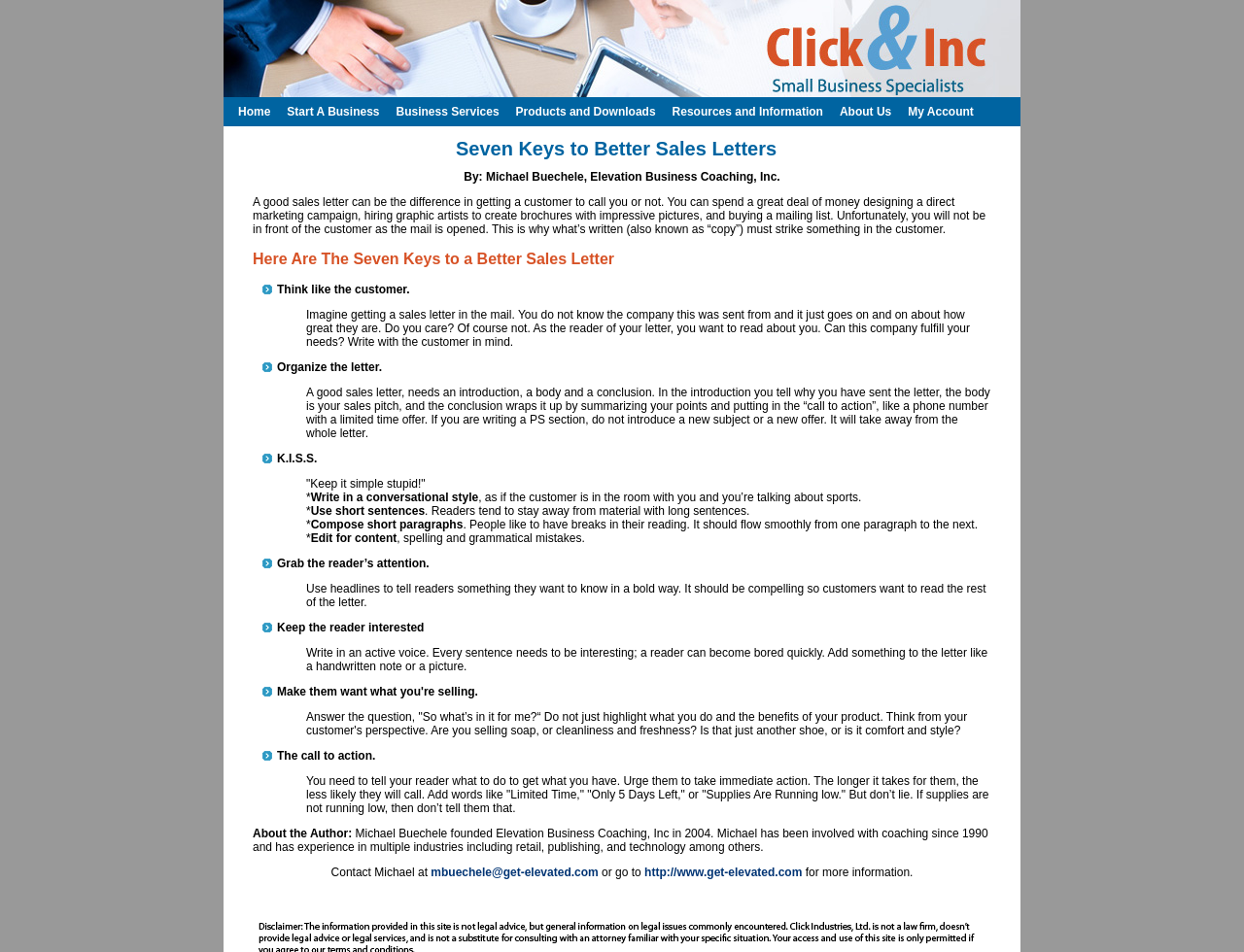Find the bounding box coordinates of the clickable element required to execute the following instruction: "Read about the author". Provide the coordinates as four float numbers between 0 and 1, i.e., [left, top, right, bottom].

[0.203, 0.869, 0.283, 0.883]